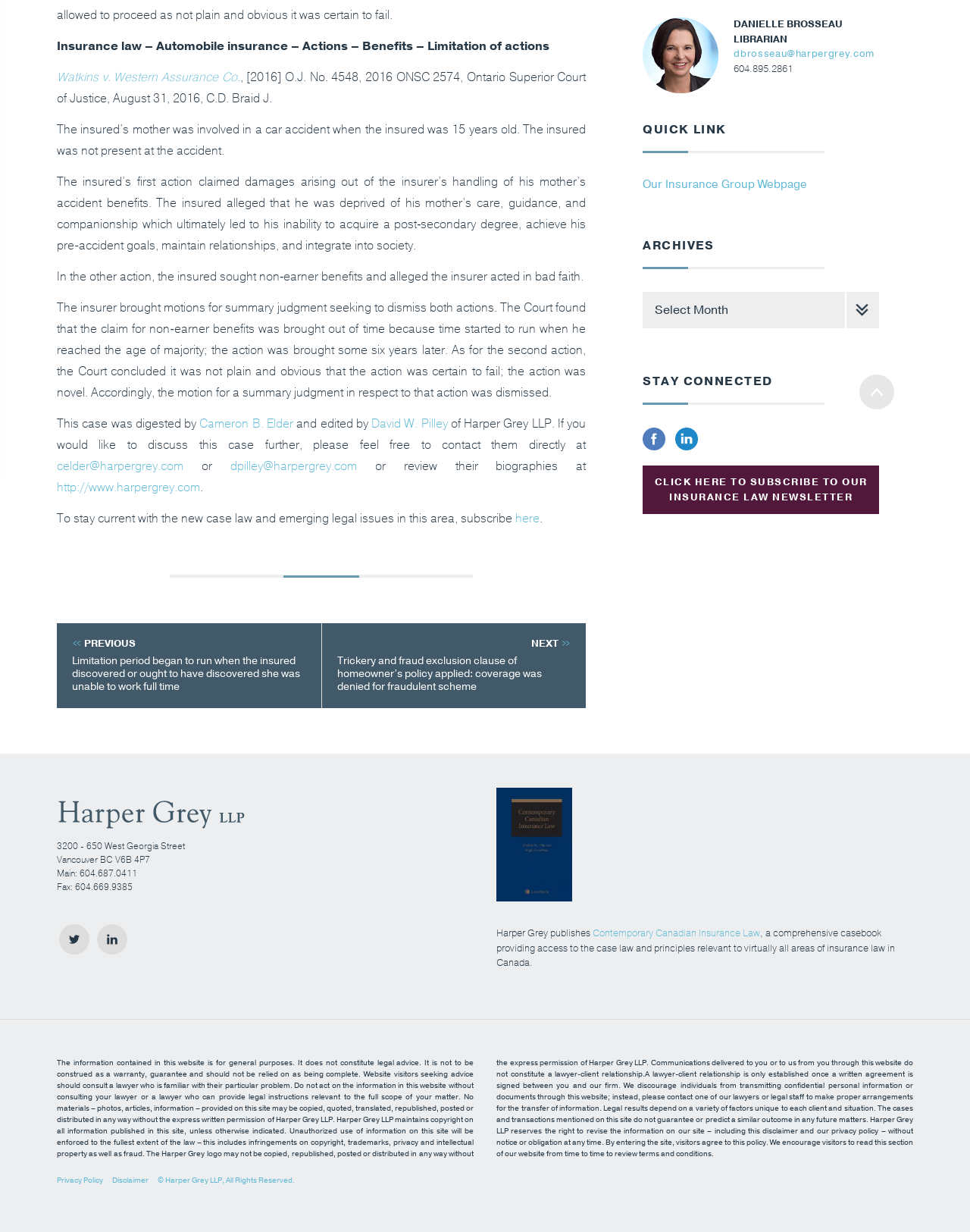Given the following UI element description: "Privacy Policy", find the bounding box coordinates in the webpage screenshot.

[0.059, 0.954, 0.106, 0.962]